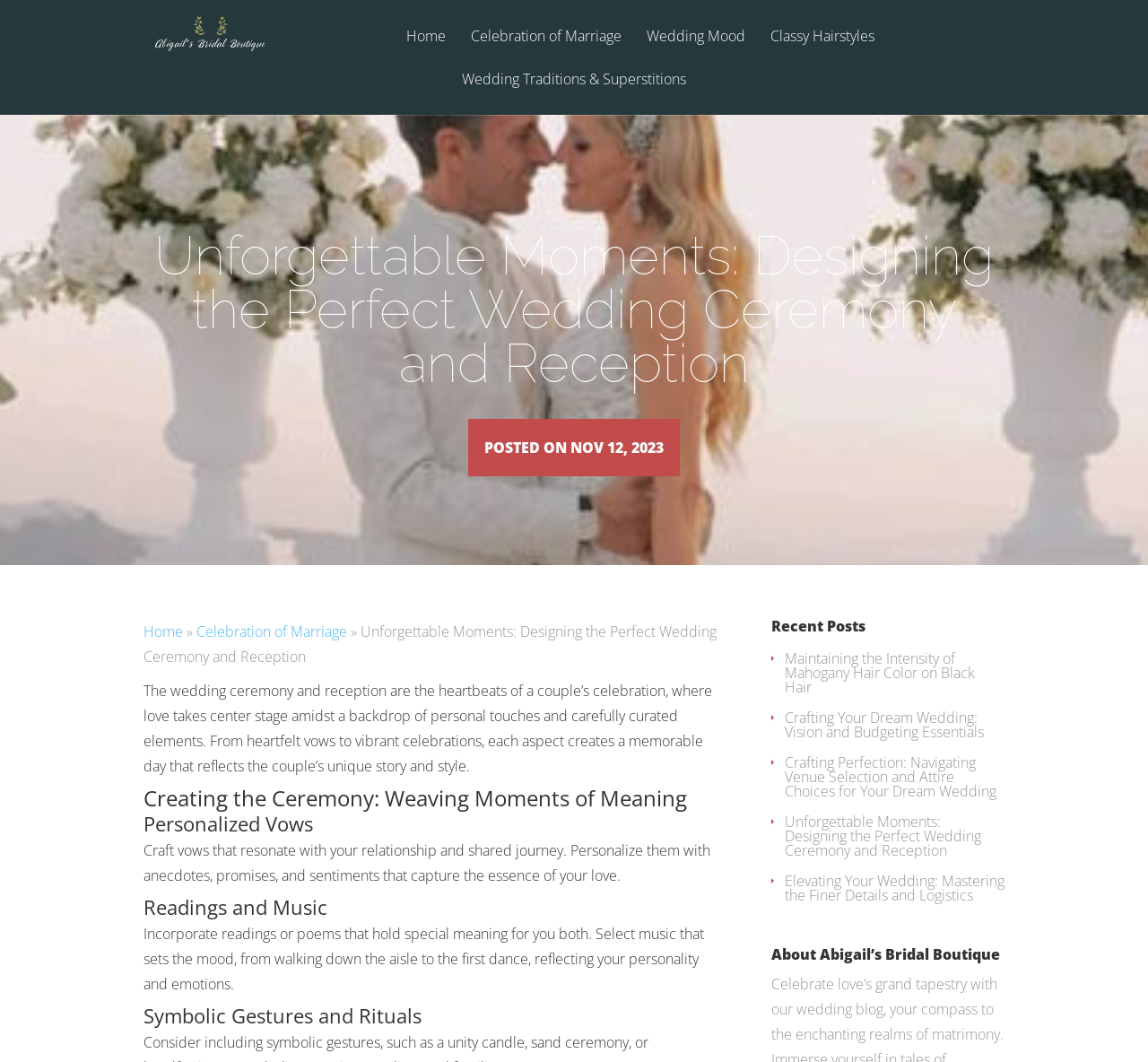Find the bounding box coordinates of the clickable region needed to perform the following instruction: "Visit 'Abigail's Bridal Boutique'". The coordinates should be provided as four float numbers between 0 and 1, i.e., [left, top, right, bottom].

[0.125, 0.014, 0.241, 0.055]